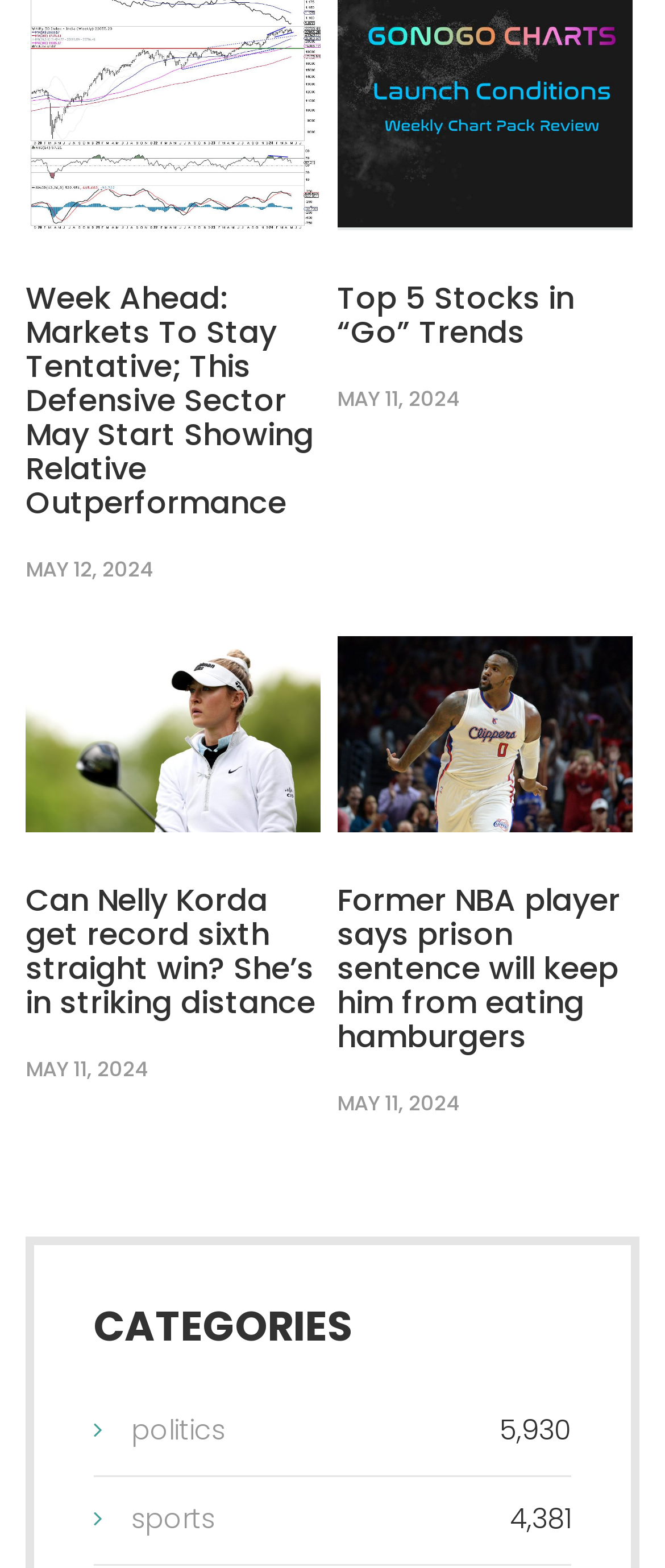Please answer the following question as detailed as possible based on the image: 
How many articles are there under the 'politics' category?

I found the number '5,930' next to the 'politics' link under the 'CATEGORIES' heading, which indicates the number of articles in that category.